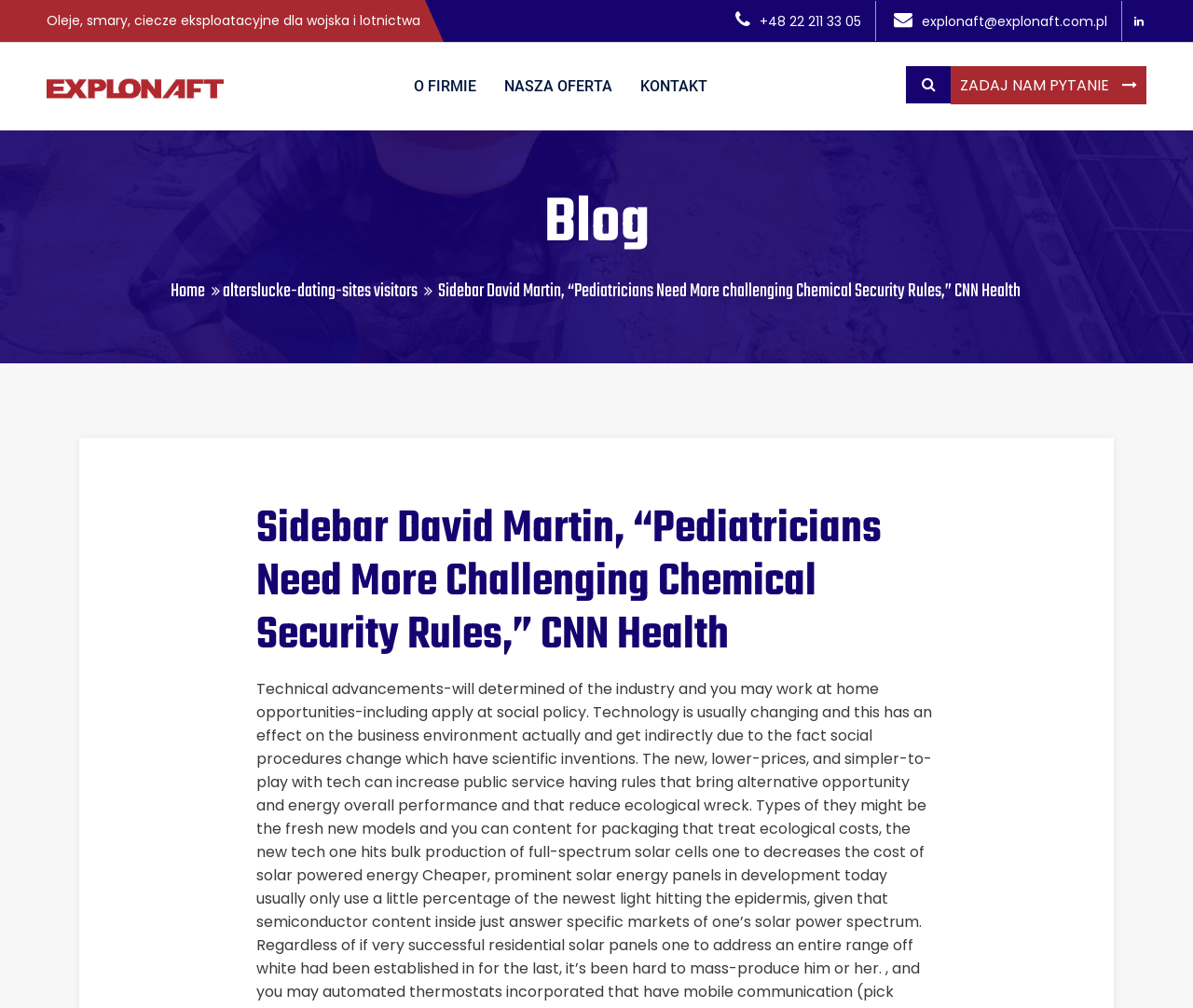Identify the bounding box coordinates for the UI element described as: "Zadaj nam pytanie".

[0.797, 0.065, 0.961, 0.103]